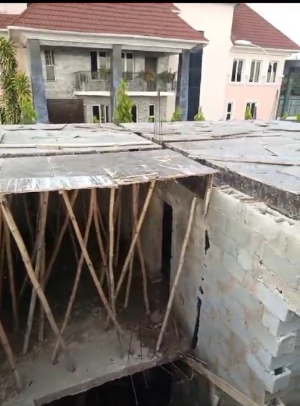Offer an in-depth description of the image.

The image showcases a construction site featuring a partially completed structure, where wooden supports are prominently displayed. These supports are used to brace the roof or ceiling, indicating that the building is still in the early stages of development. In the background, two large buildings can be seen, hinting at a residential area that may feature a variety of architectural styles. The contrasting materials—exposed concrete blocks and wooden supports—highlight the construction process and the attention to structural integrity. This scene captures the essence of real estate development, particularly in regions where modern homes are being built amidst established neighborhoods, reflecting the vision and commitment of companies like Odigbo Properties Limited to quality and community engagement.